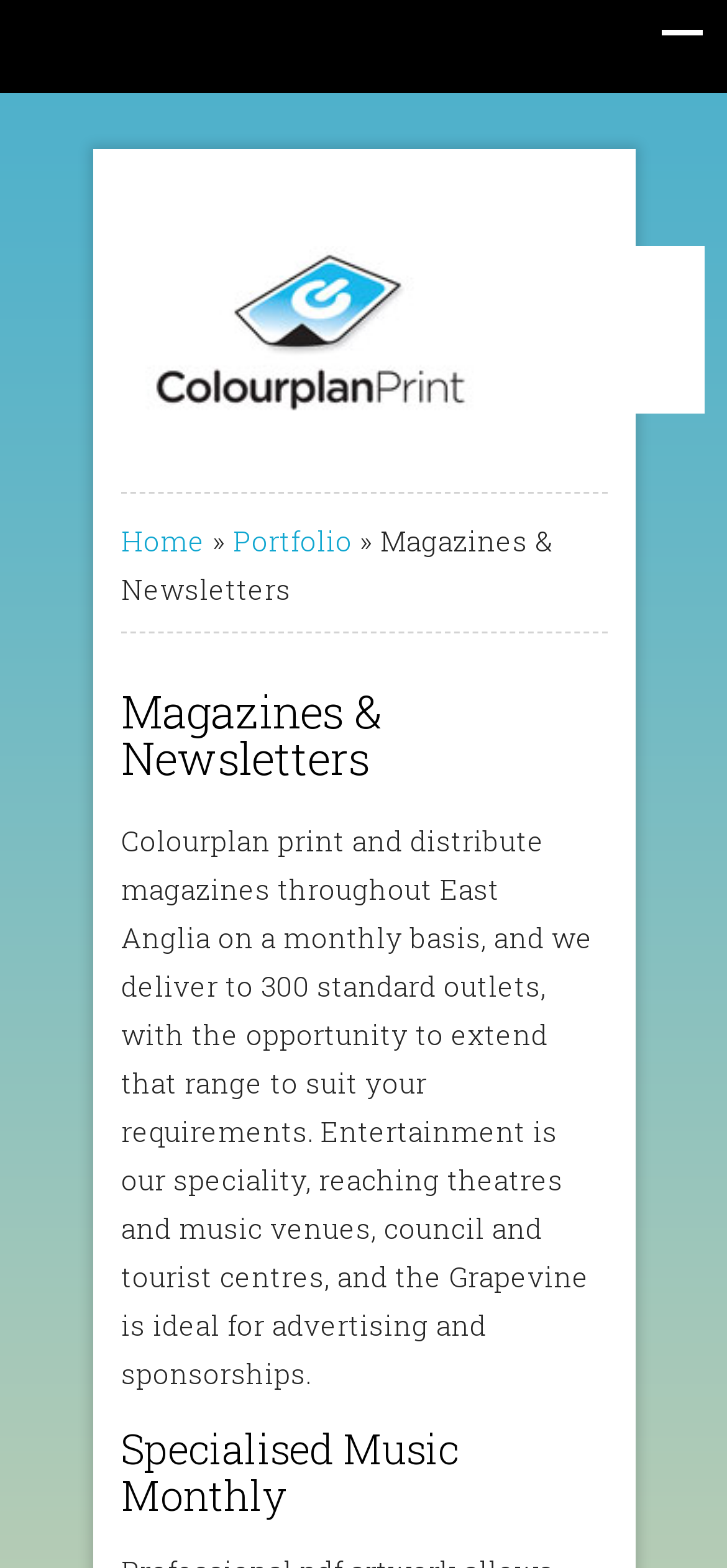Locate the bounding box coordinates of the UI element described by: "Home". The bounding box coordinates should consist of four float numbers between 0 and 1, i.e., [left, top, right, bottom].

[0.167, 0.333, 0.282, 0.356]